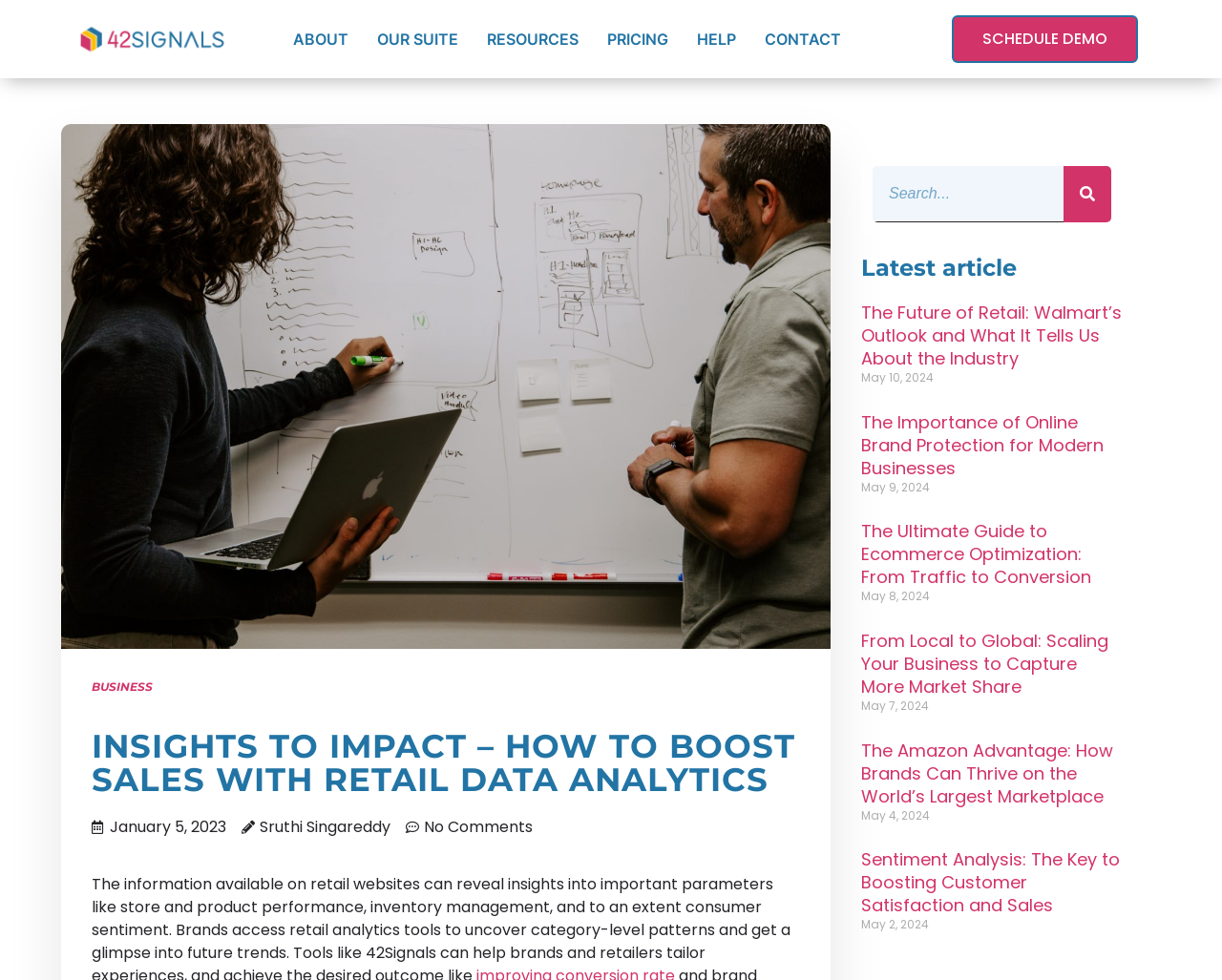How many articles are listed under 'Latest article'?
Look at the screenshot and respond with one word or a short phrase.

5